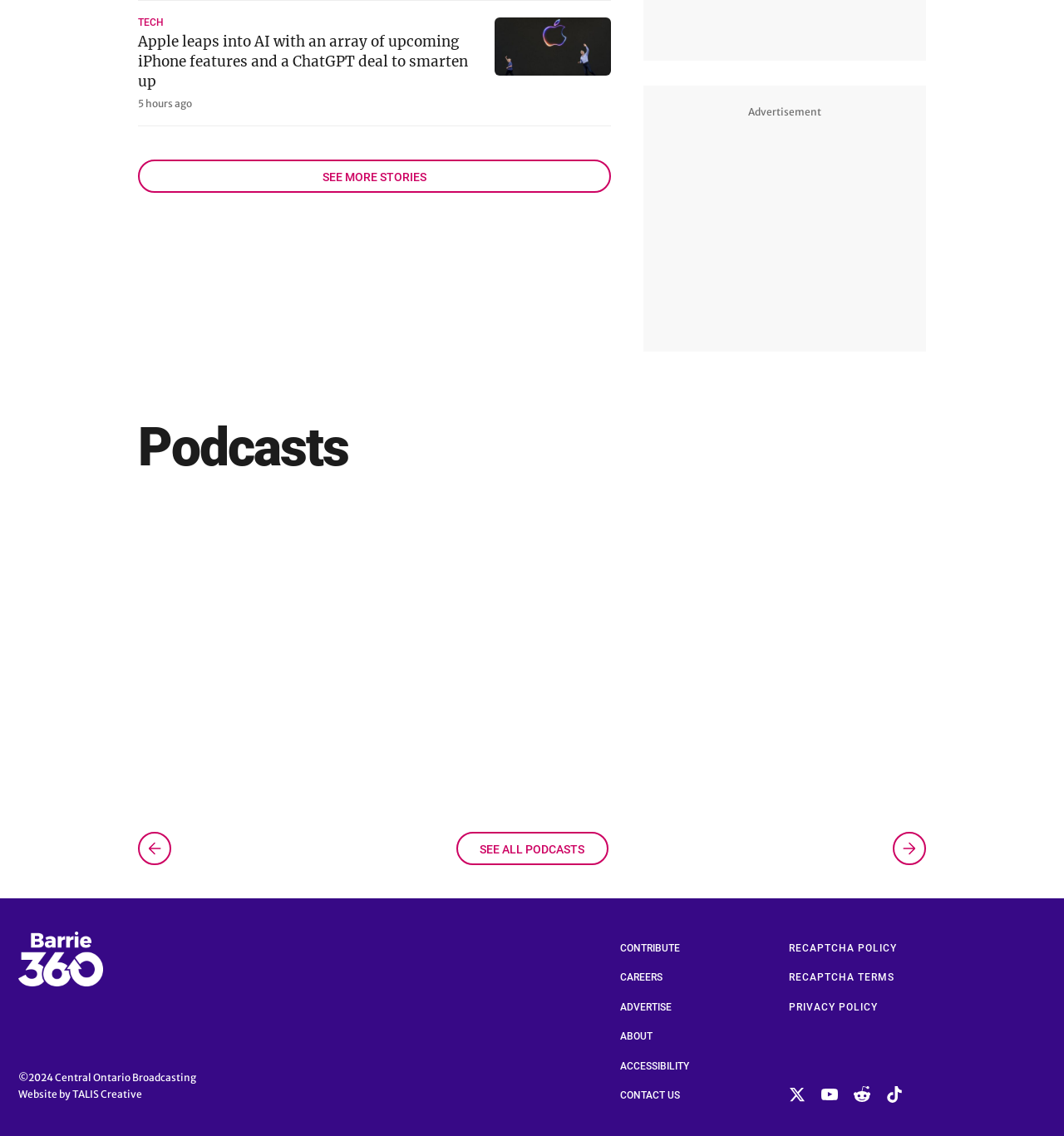What is the copyright year of the website?
Examine the image and provide an in-depth answer to the question.

The copyright year of the website is 2024, as indicated by the StaticText '2024' with bounding box coordinates [0.017, 0.943, 0.052, 0.954].